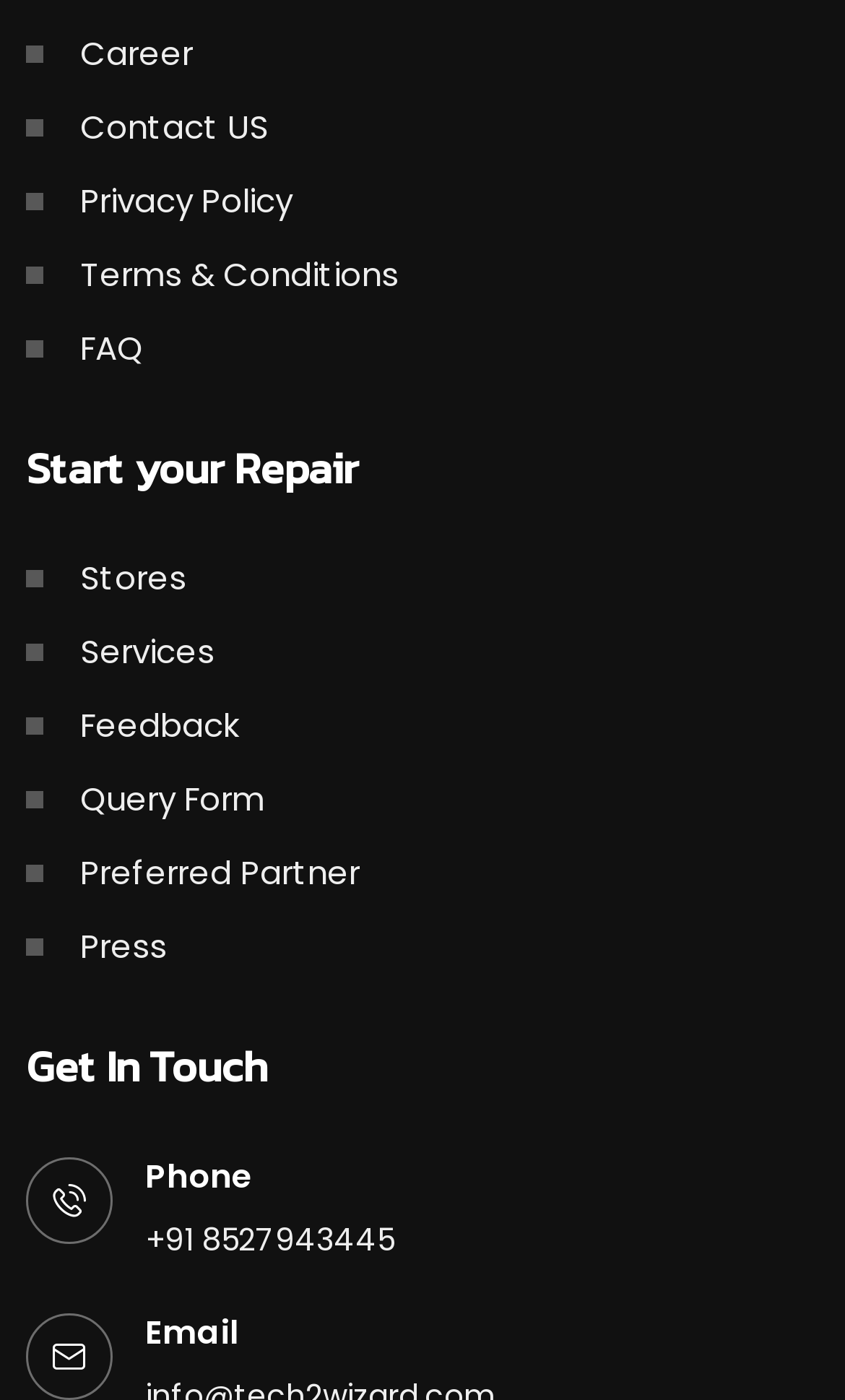Answer succinctly with a single word or phrase:
What is the last link on the webpage?

Press